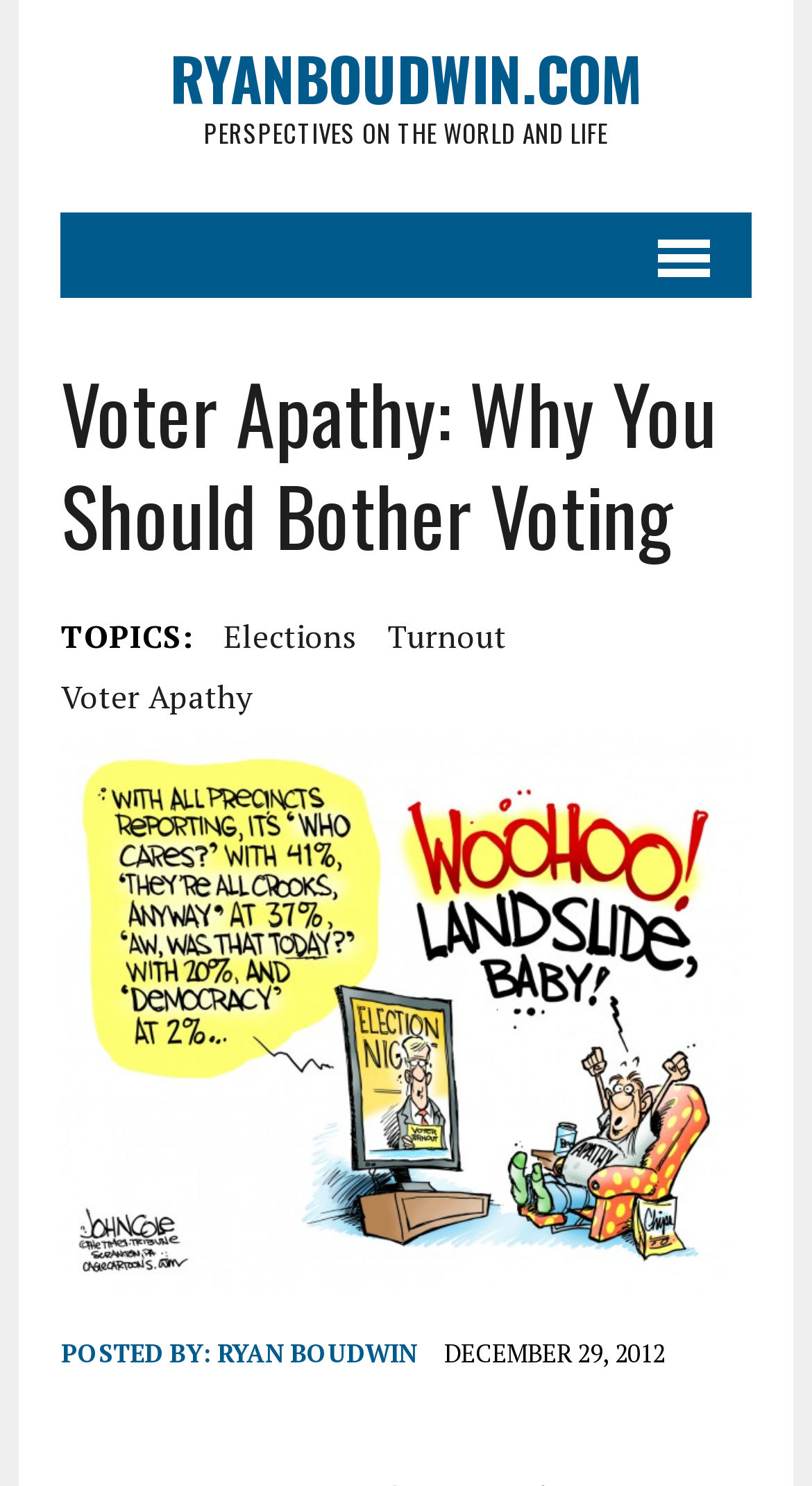Answer the question below with a single word or a brief phrase: 
What is the date of the article?

DECEMBER 29, 2012